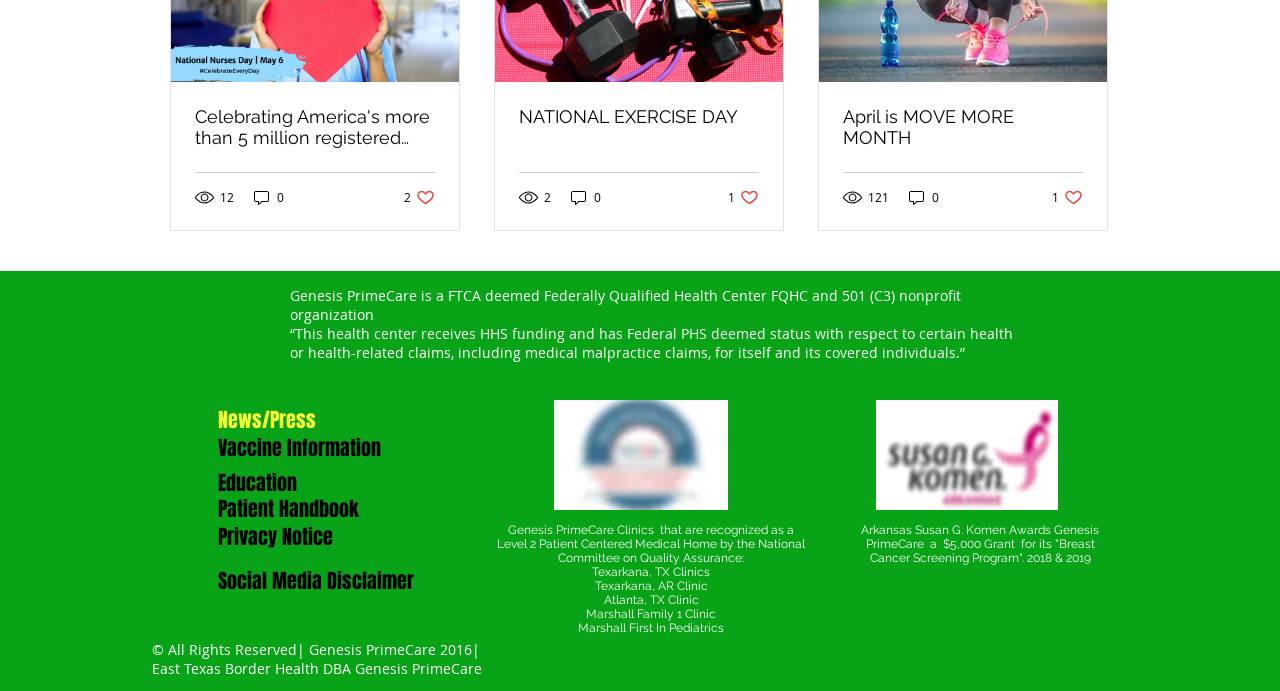What is the year of the copyright?
From the screenshot, provide a brief answer in one word or phrase.

2016